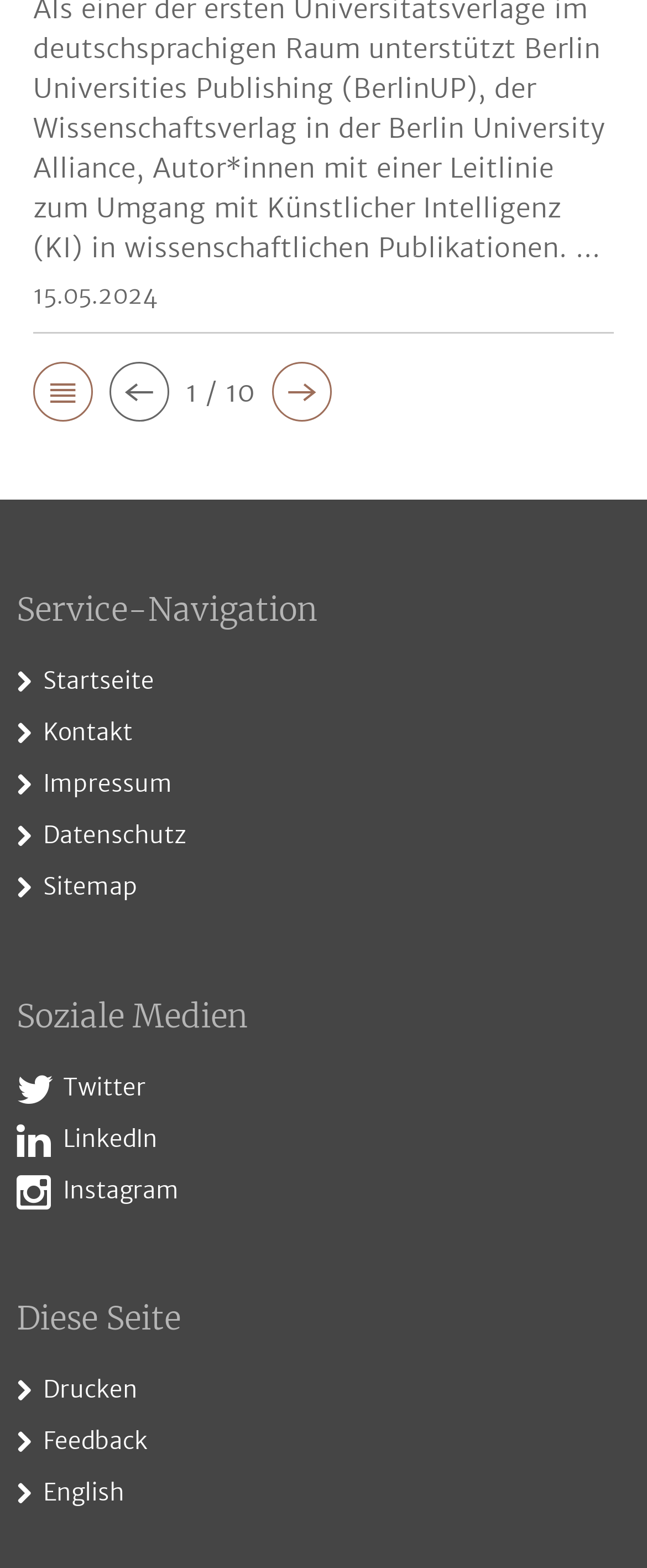Locate the bounding box coordinates of the item that should be clicked to fulfill the instruction: "view product showcase".

None